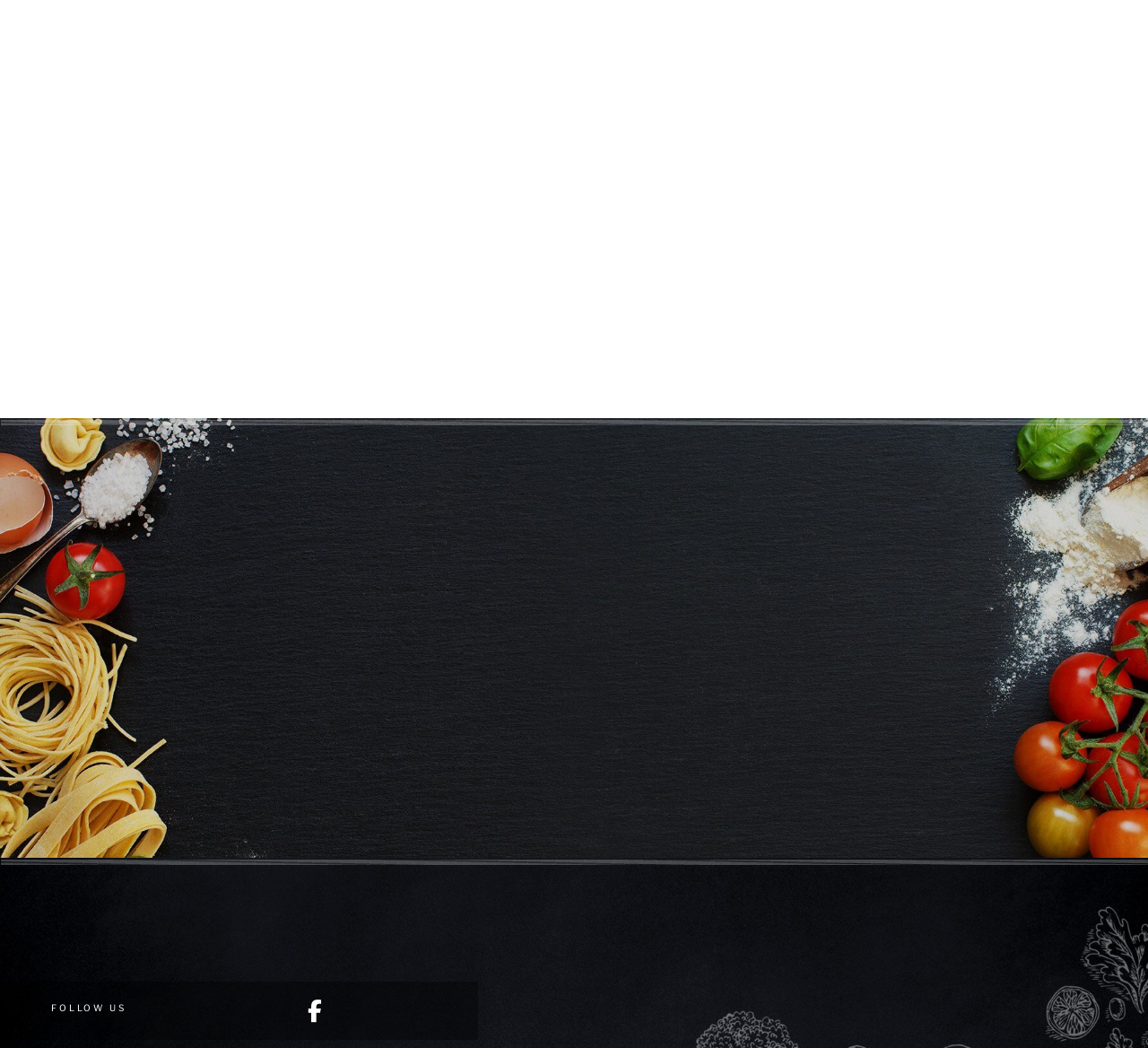What is the call-to-action in the 'Contact Our Caterers!' section?
Use the information from the image to give a detailed answer to the question.

The call-to-action in the 'Contact Our Caterers!' section is to 'GET IN TOUCH WITH US TODAY', which suggests that the user should contact the caterers for more information or to book their services.